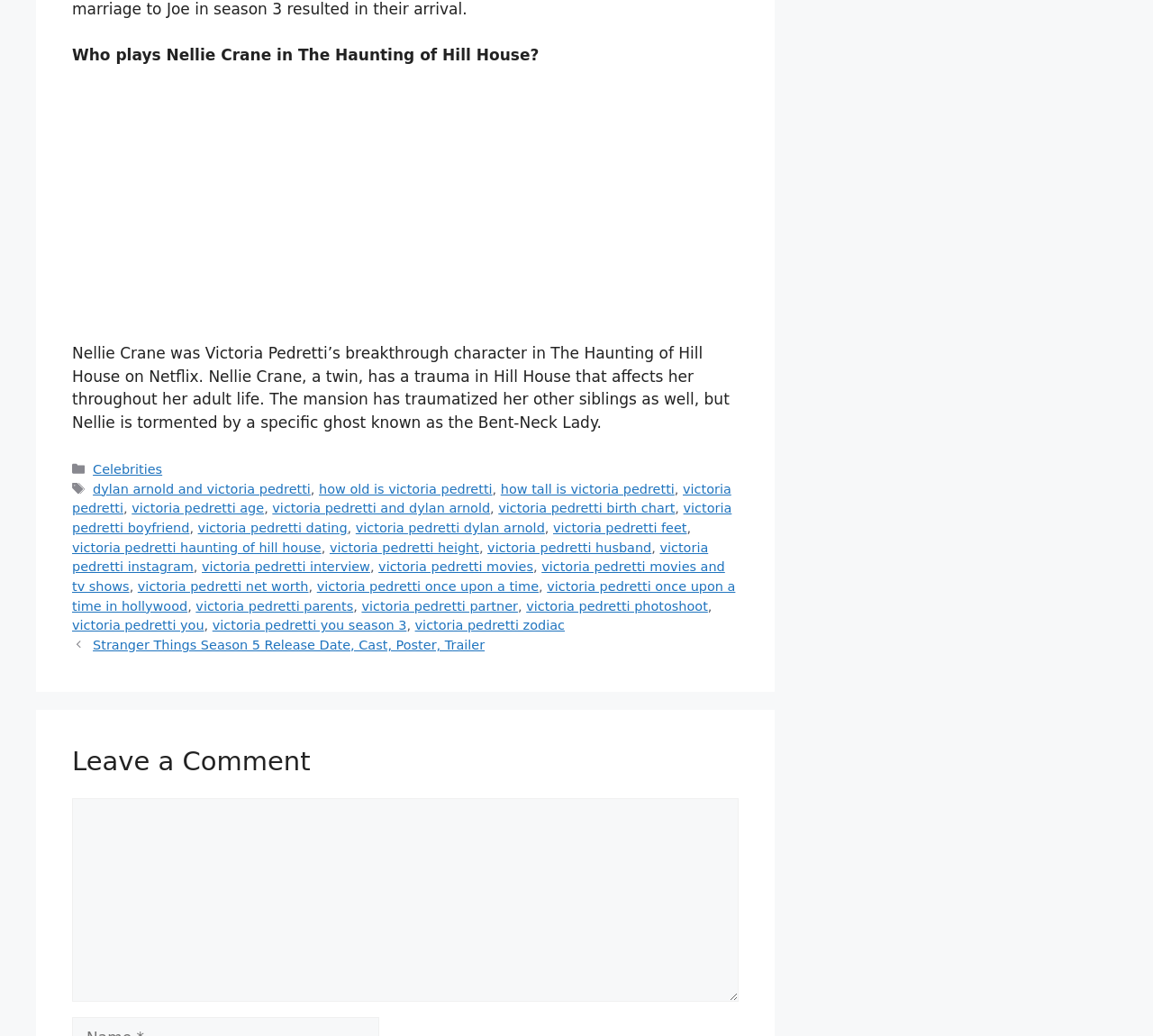What is the name of the ghost that torments Nellie Crane?
Please answer the question as detailed as possible based on the image.

The question is asking about the name of the ghost that torments Nellie Crane. The answer can be found in the second StaticText element, which states 'The mansion has traumatized her other siblings as well, but Nellie is tormented by a specific ghost known as the Bent-Neck Lady.'